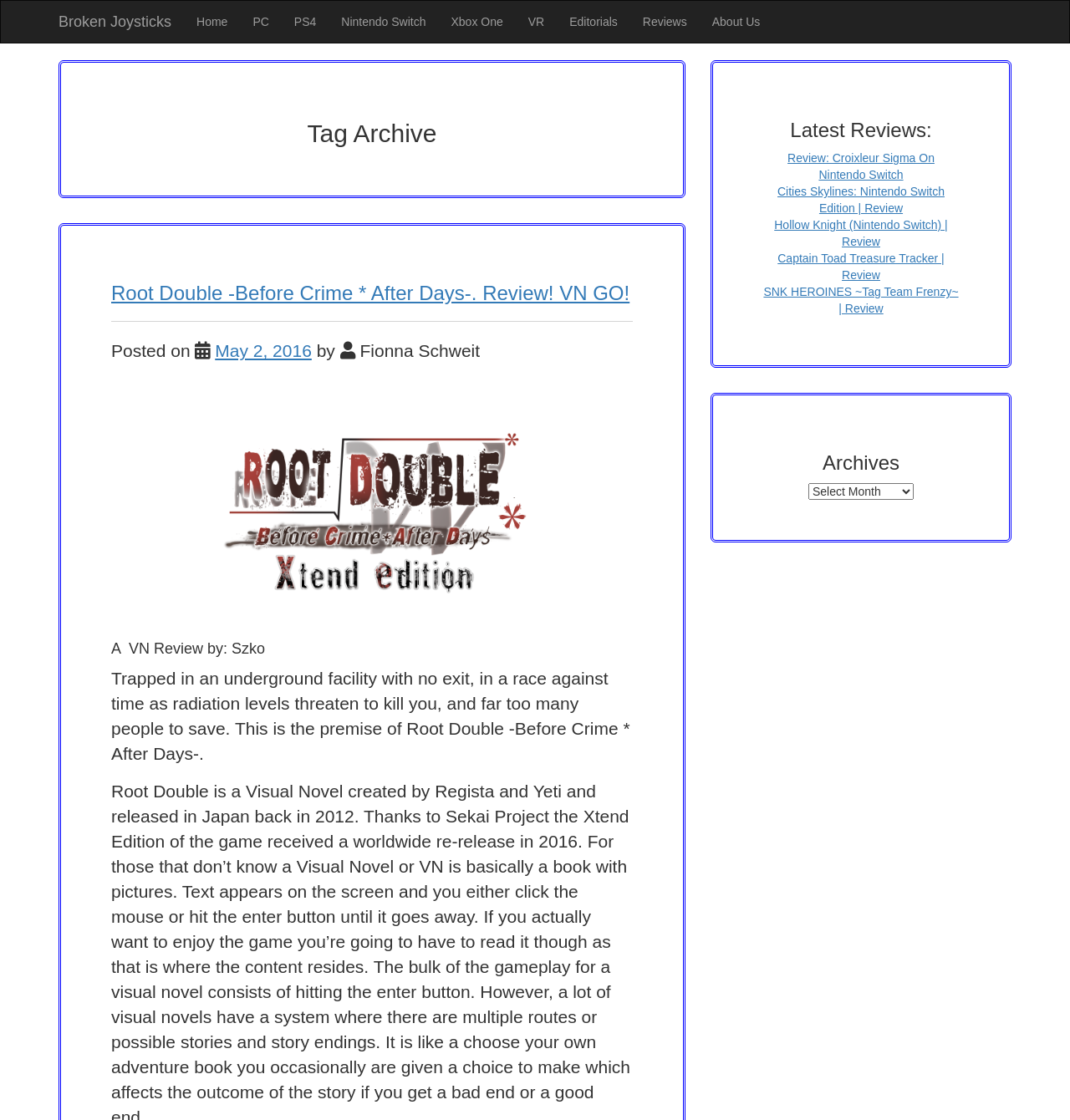Can you provide the bounding box coordinates for the element that should be clicked to implement the instruction: "select archives"?

[0.755, 0.431, 0.854, 0.446]